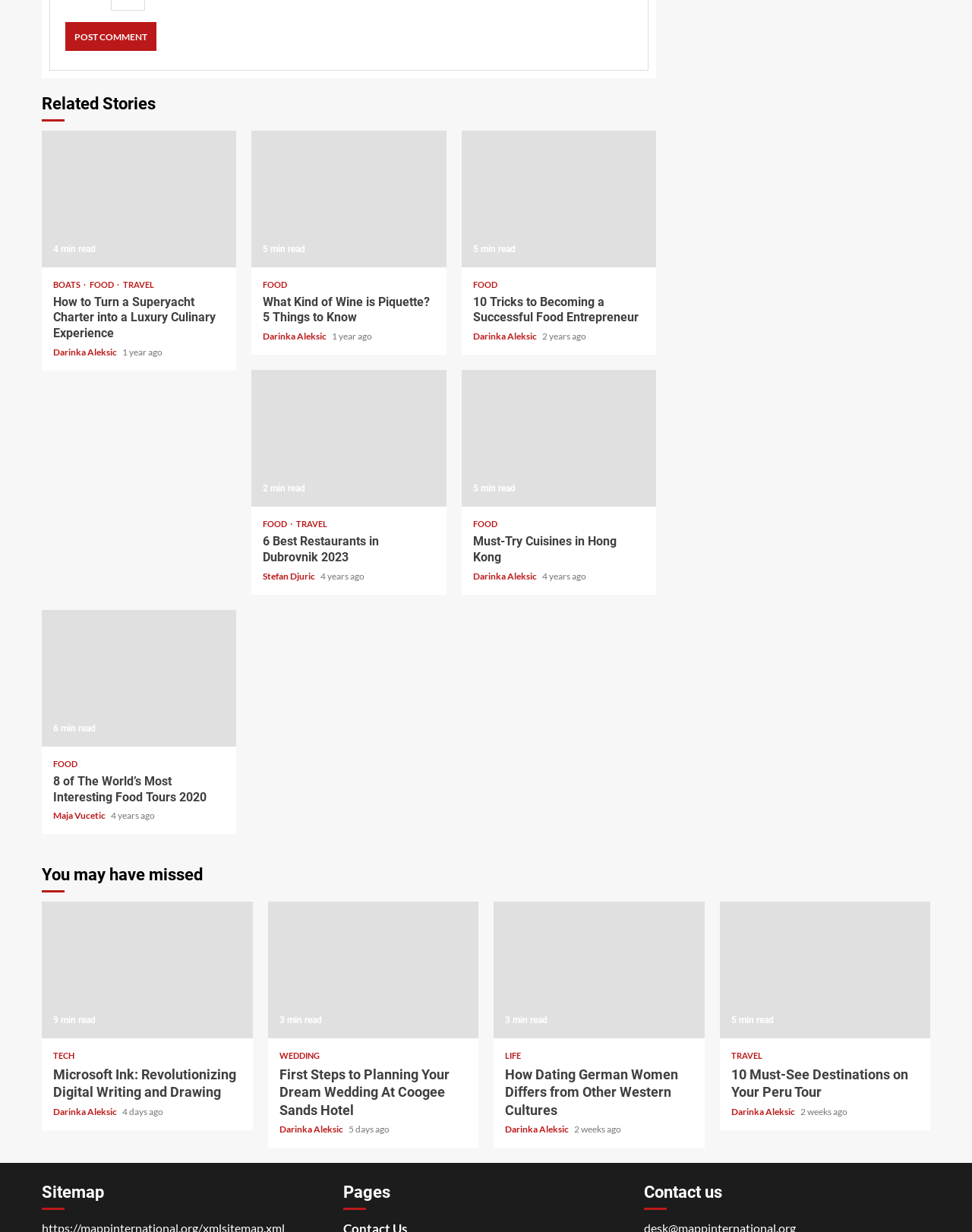Who wrote the article '10 Tricks to Becoming a Successful Food Entrepreneur'?
Please use the image to deliver a detailed and complete answer.

The author of the article '10 Tricks to Becoming a Successful Food Entrepreneur' is Darinka Aleksic, which can be inferred from the link element with bounding box coordinates [0.486, 0.268, 0.554, 0.278].